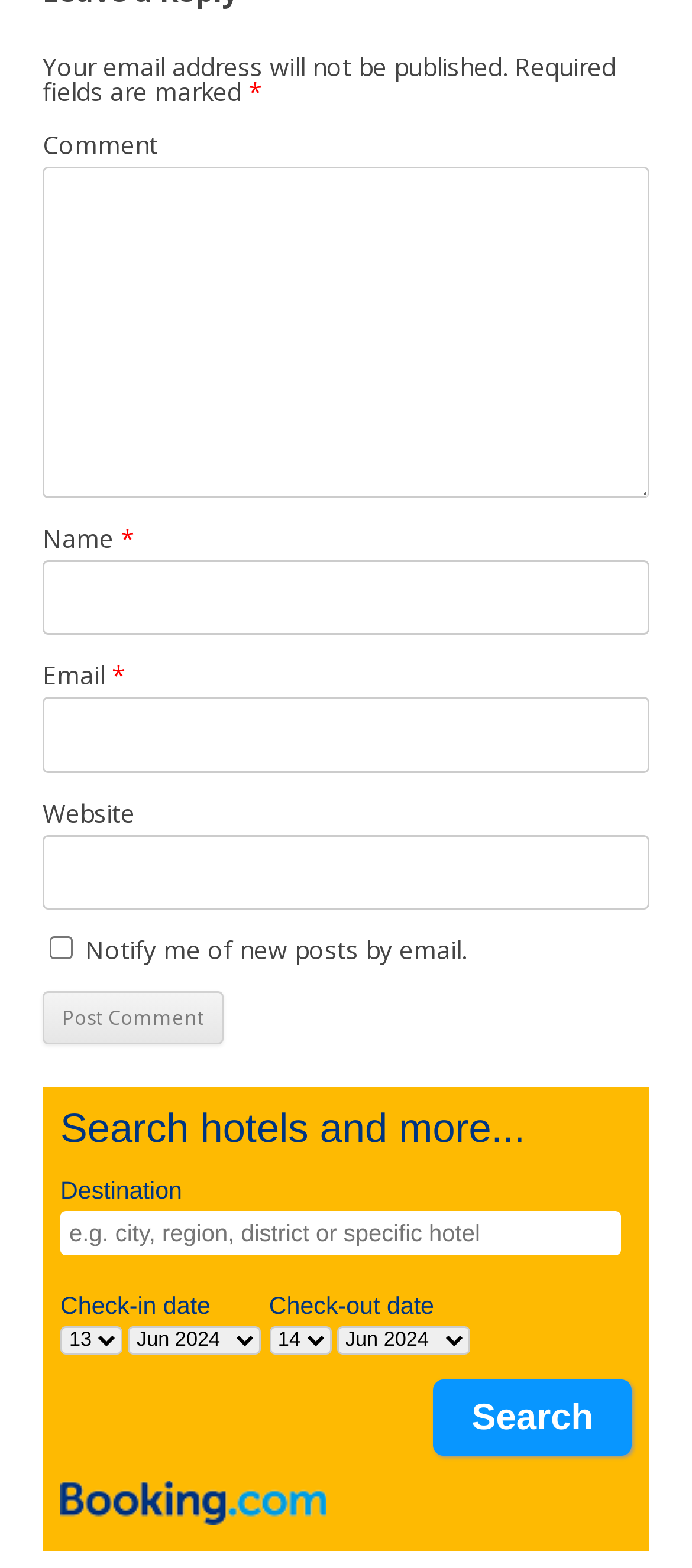Using the element description provided, determine the bounding box coordinates in the format (top-left x, top-left y, bottom-right x, bottom-right y). Ensure that all values are floating point numbers between 0 and 1. Element description: parent_node: Email * aria-describedby="email-notes" name="email"

[0.062, 0.445, 0.938, 0.493]